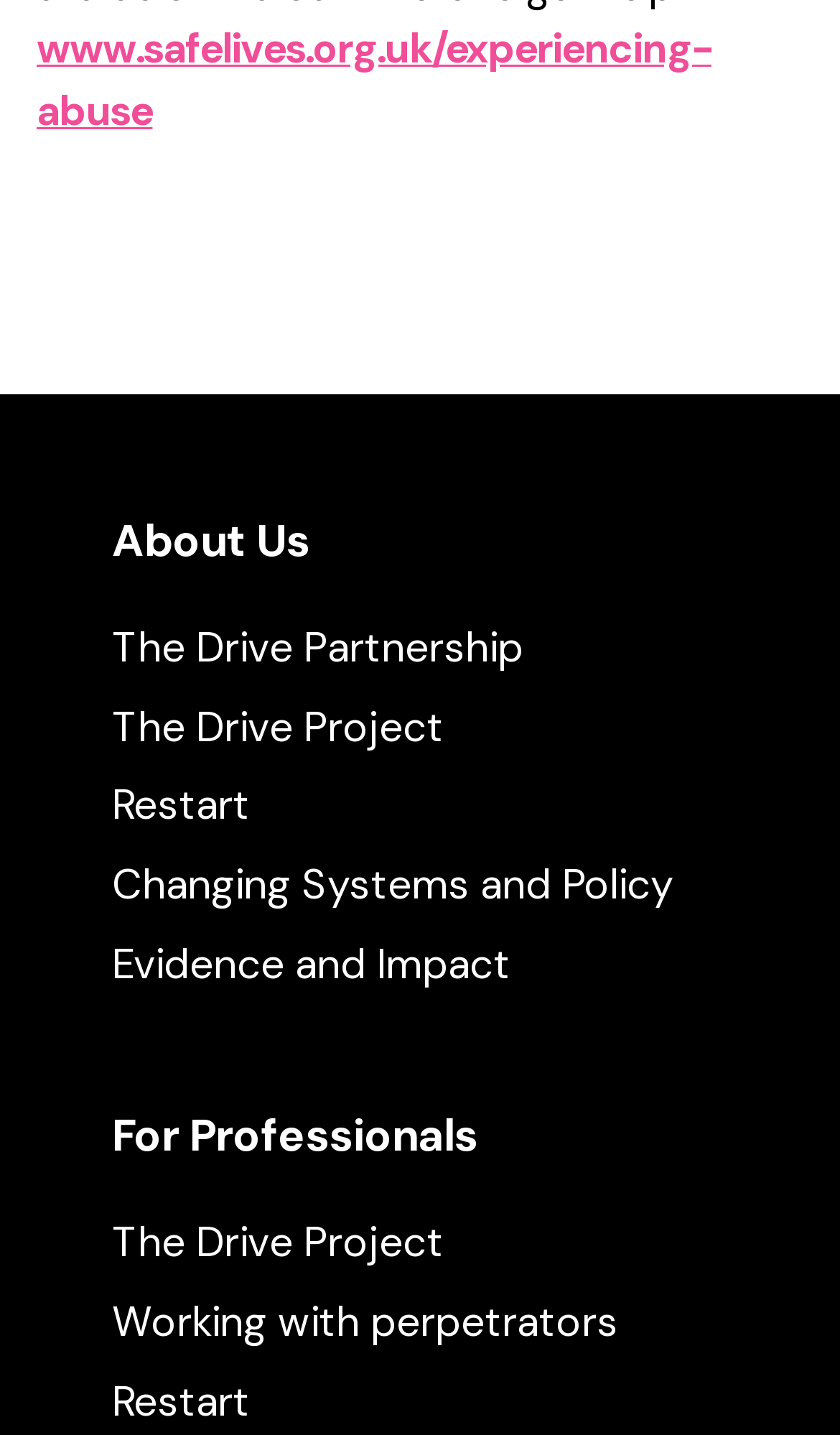Determine the bounding box coordinates of the clickable element to achieve the following action: 'learn about experiencing abuse'. Provide the coordinates as four float values between 0 and 1, formatted as [left, top, right, bottom].

[0.044, 0.015, 0.847, 0.096]